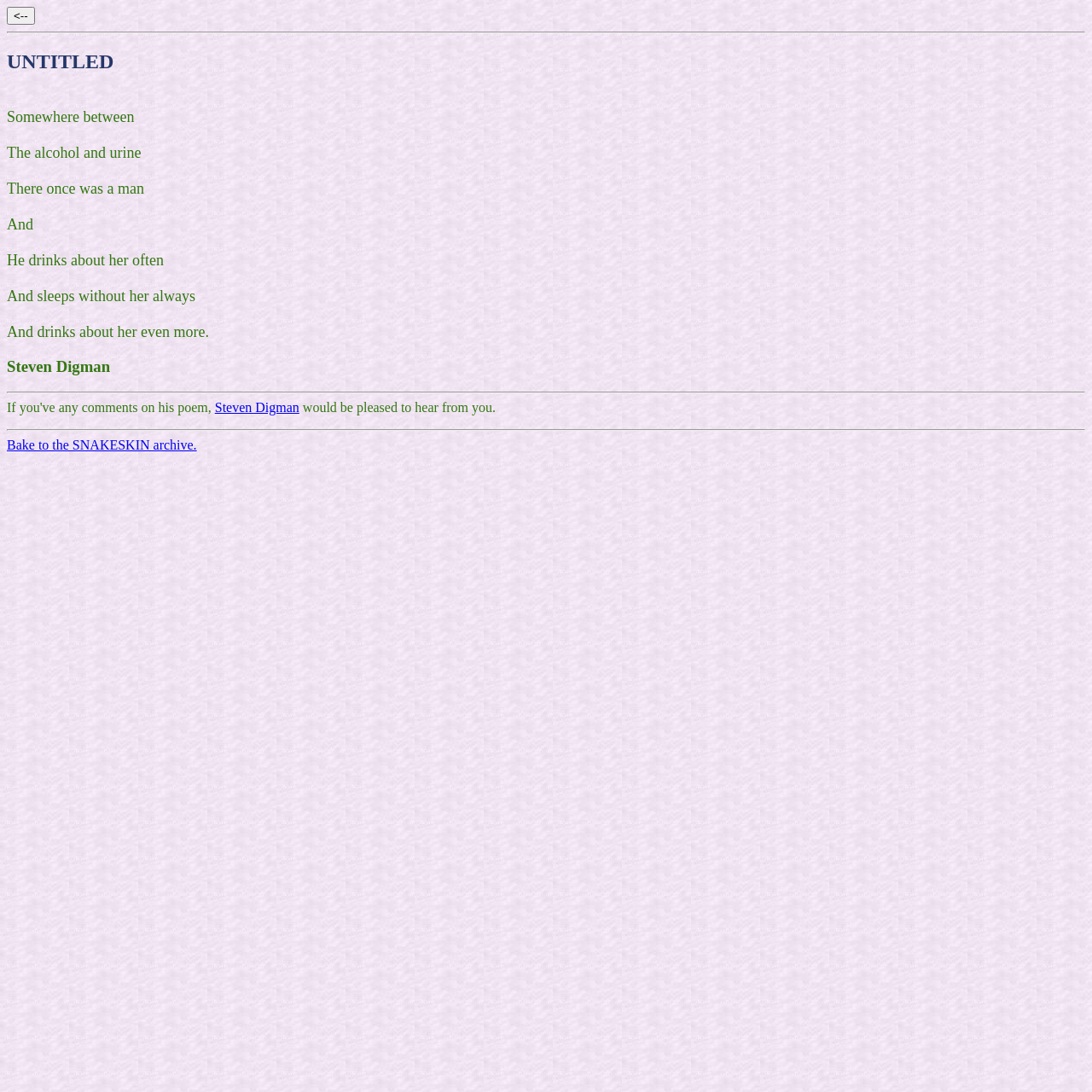Using floating point numbers between 0 and 1, provide the bounding box coordinates in the format (top-left x, top-left y, bottom-right x, bottom-right y). Locate the UI element described here: Bake to the SNAKESKIN archive.

[0.006, 0.401, 0.18, 0.414]